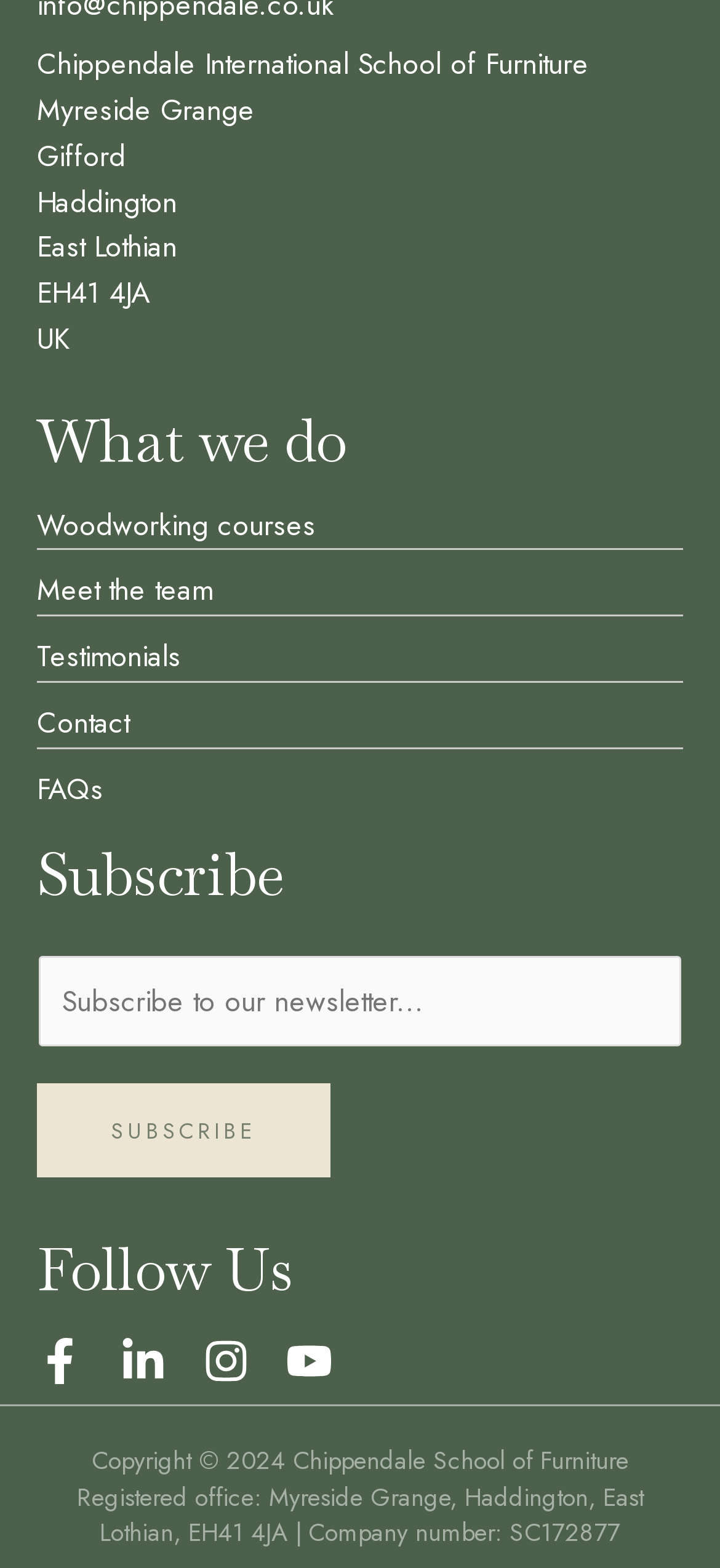Provide a brief response using a word or short phrase to this question:
What is the name of the school?

Chippendale International School of Furniture